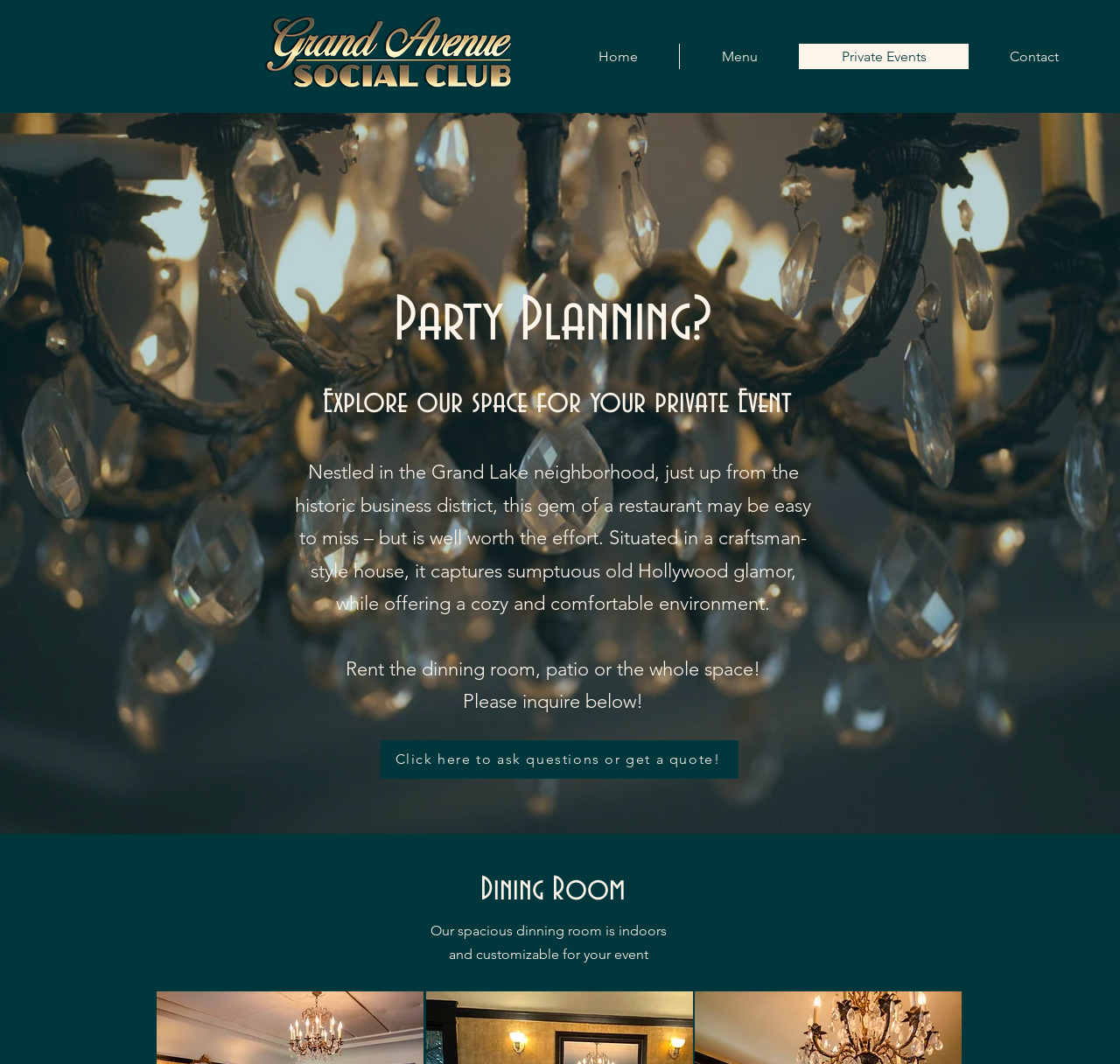Bounding box coordinates should be provided in the format (top-left x, top-left y, bottom-right x, bottom-right y) with all values between 0 and 1. Identify the bounding box for this UI element: Private Events

[0.713, 0.041, 0.864, 0.065]